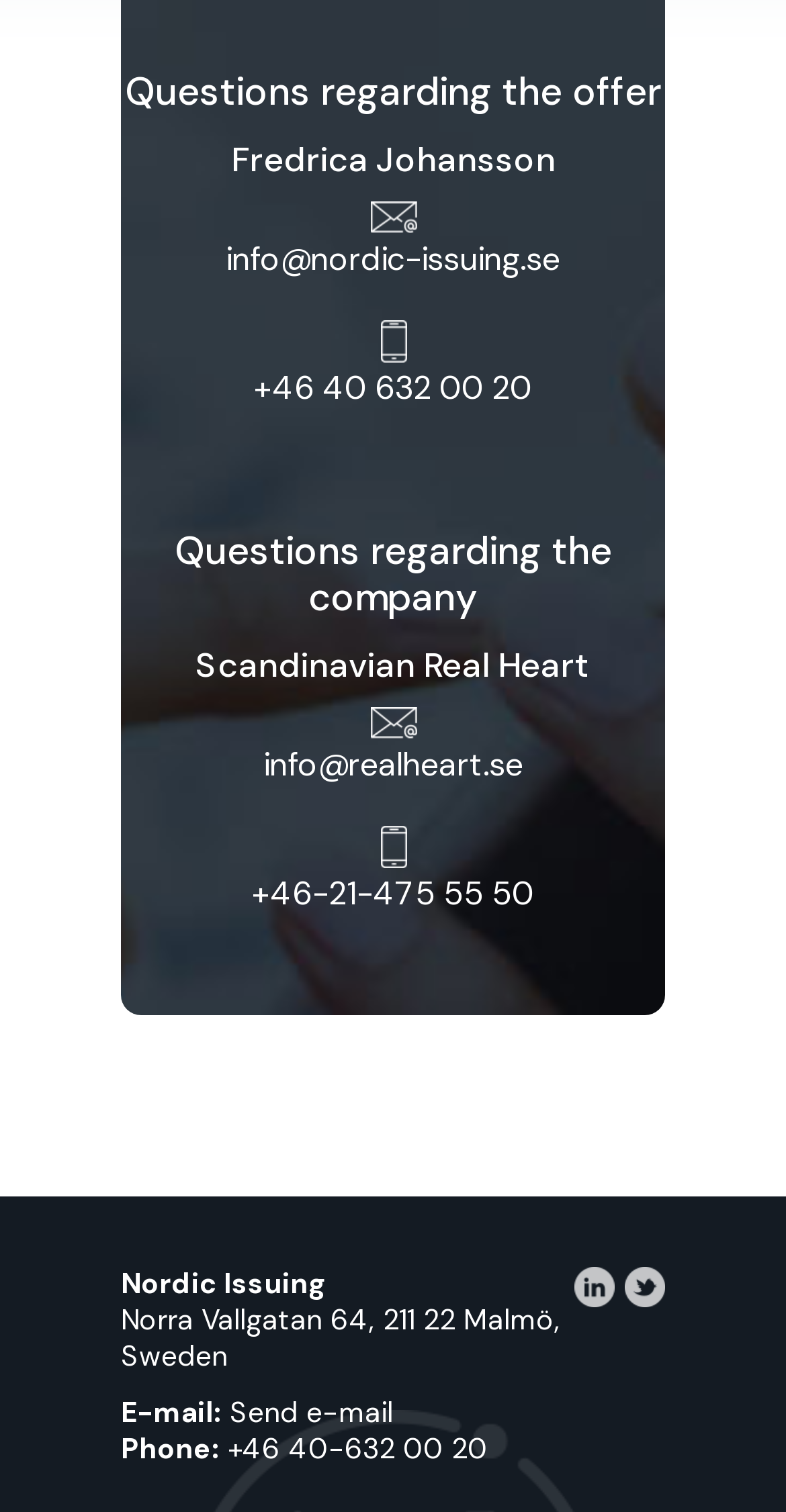Please identify the bounding box coordinates of the element's region that should be clicked to execute the following instruction: "Call Scandinavian Real Heart". The bounding box coordinates must be four float numbers between 0 and 1, i.e., [left, top, right, bottom].

[0.321, 0.546, 0.679, 0.605]